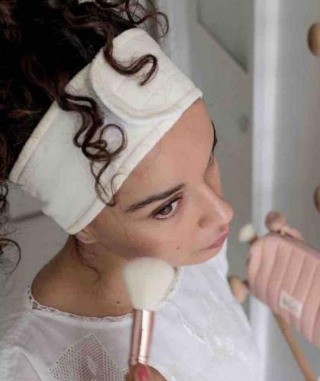What is the woman focused on?
Please provide a comprehensive answer to the question based on the webpage screenshot.

The caption states that the woman appears focused on her beauty routine, which implies that she is concentrating on applying makeup or skincare products.